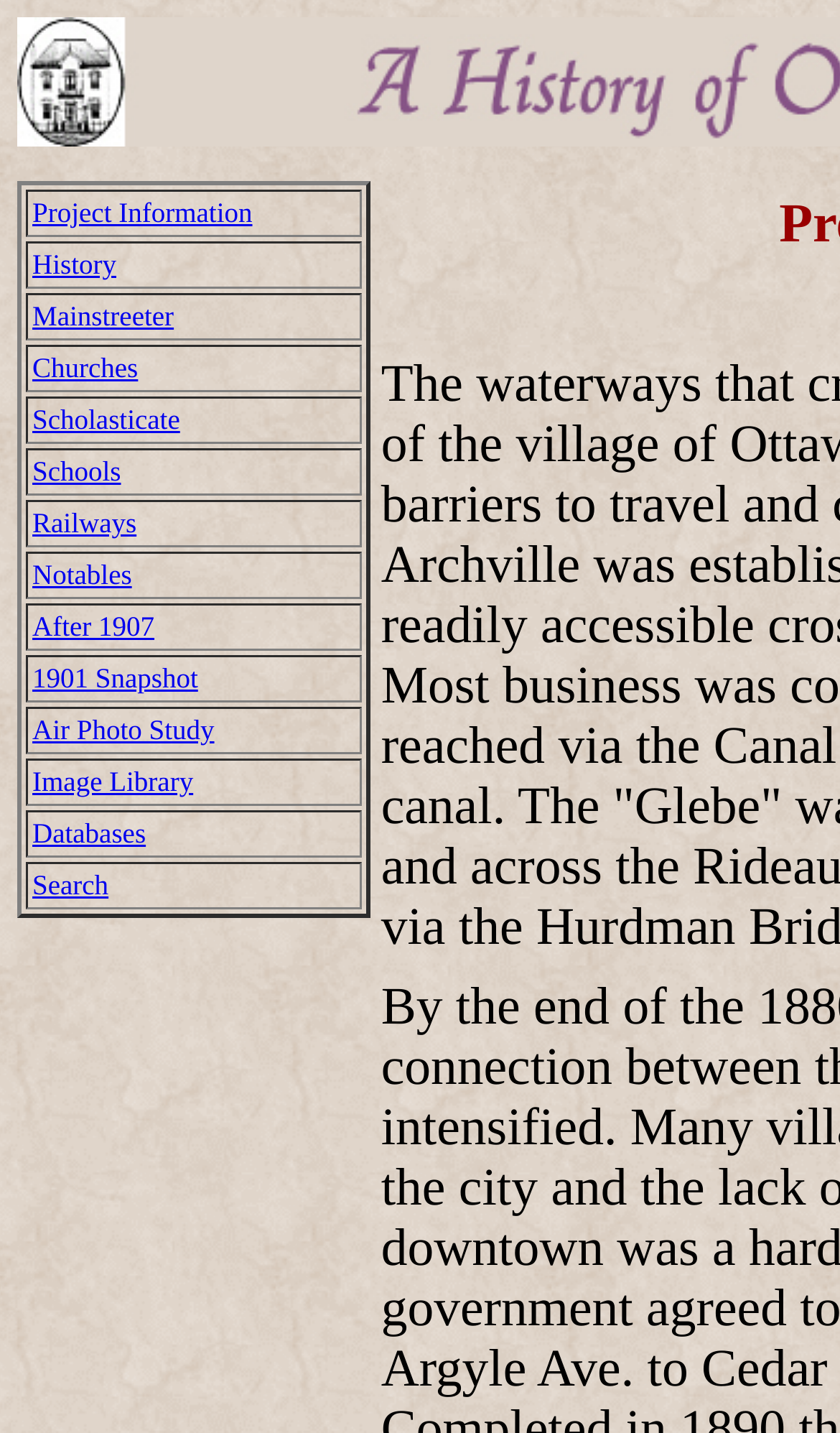How many links are available on this webpage?
Offer a detailed and full explanation in response to the question.

I counted the number of links on the webpage by looking at the table rows and grid cells. Each row has a link, and there are 17 rows in total.